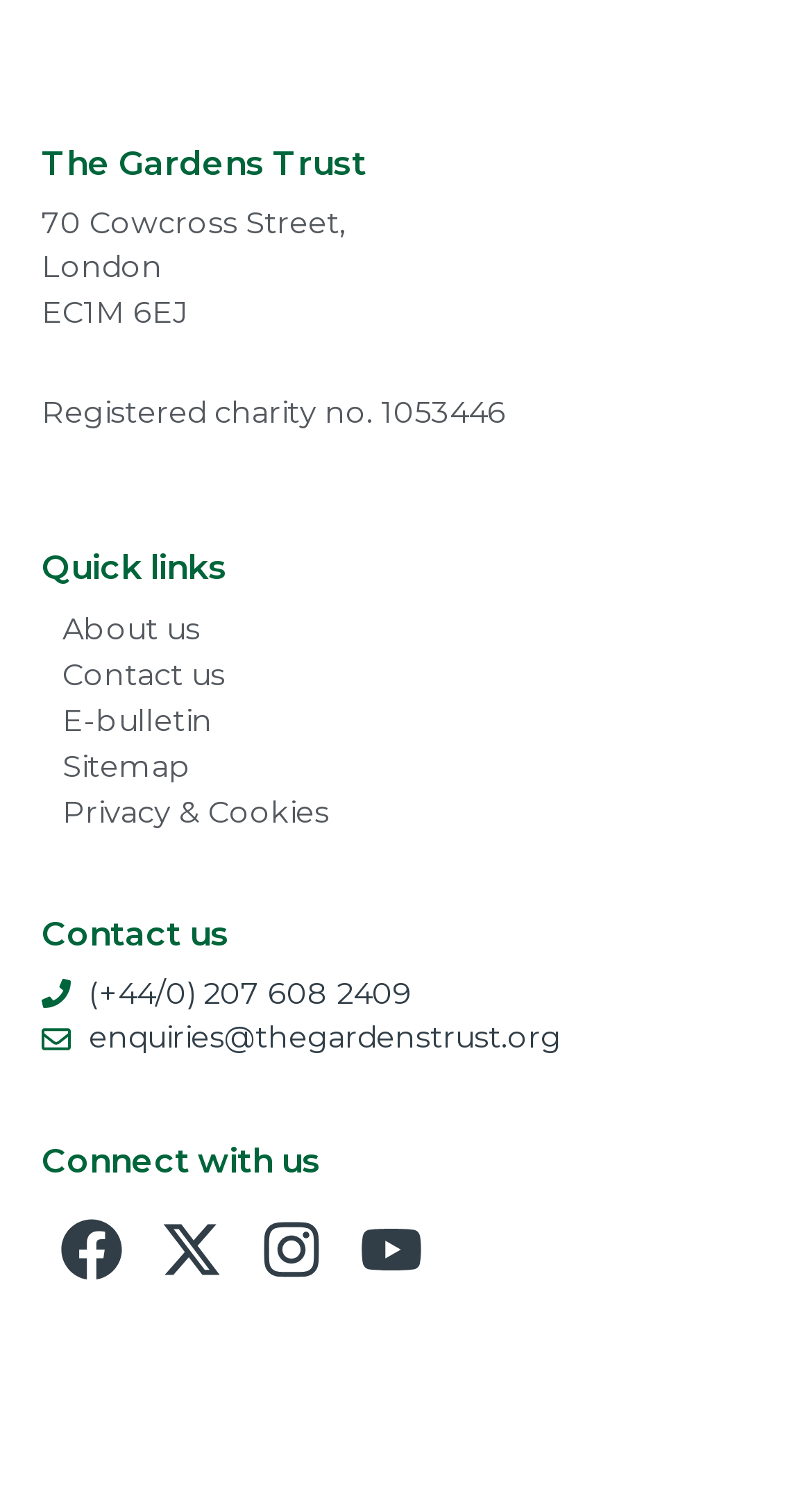Using the element description provided, determine the bounding box coordinates in the format (top-left x, top-left y, bottom-right x, bottom-right y). Ensure that all values are floating point numbers between 0 and 1. Element description: Privacy & Cookies

[0.051, 0.53, 0.431, 0.561]